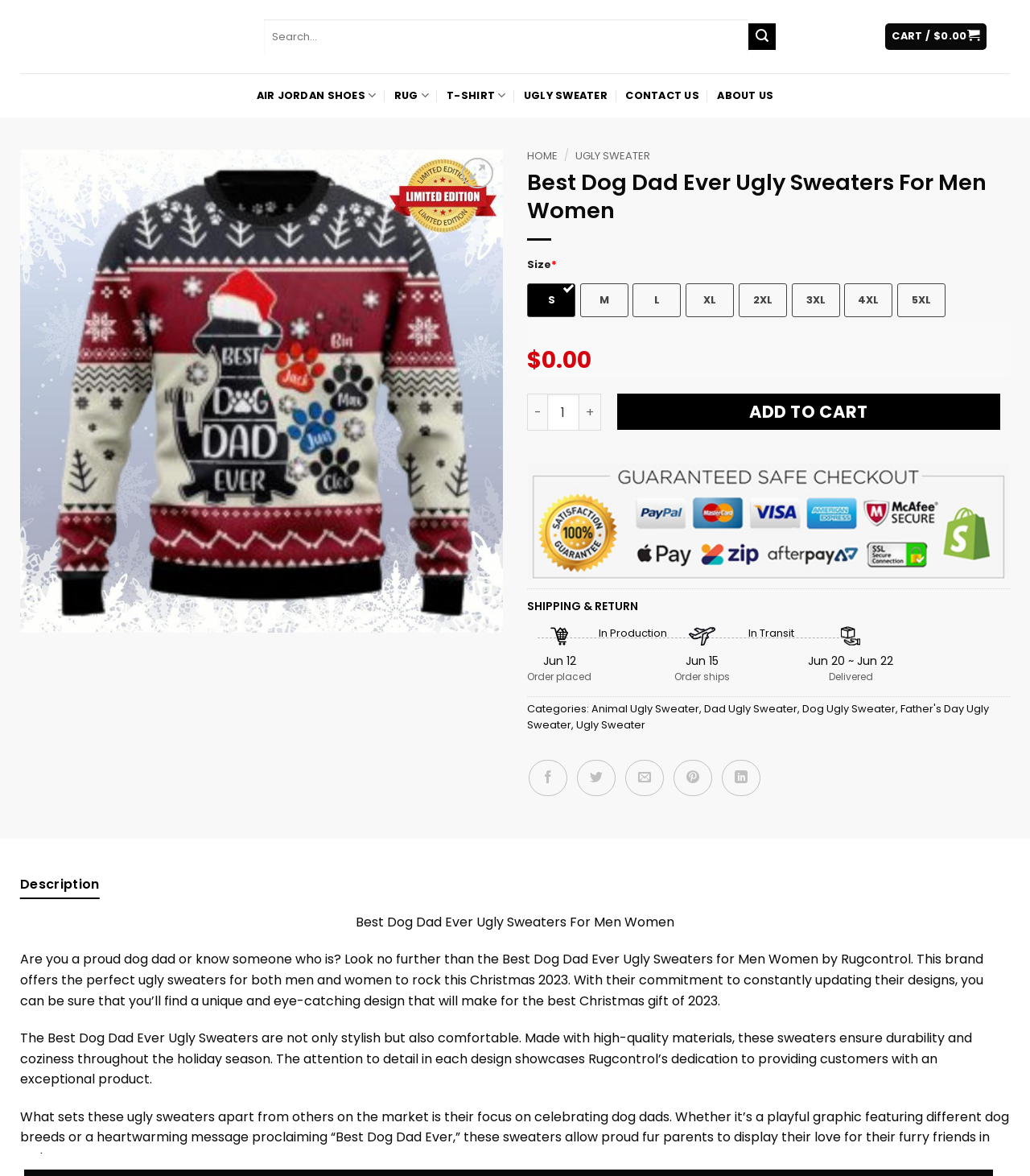Please identify the bounding box coordinates of the element's region that needs to be clicked to fulfill the following instruction: "Add to cart". The bounding box coordinates should consist of four float numbers between 0 and 1, i.e., [left, top, right, bottom].

[0.599, 0.335, 0.971, 0.366]